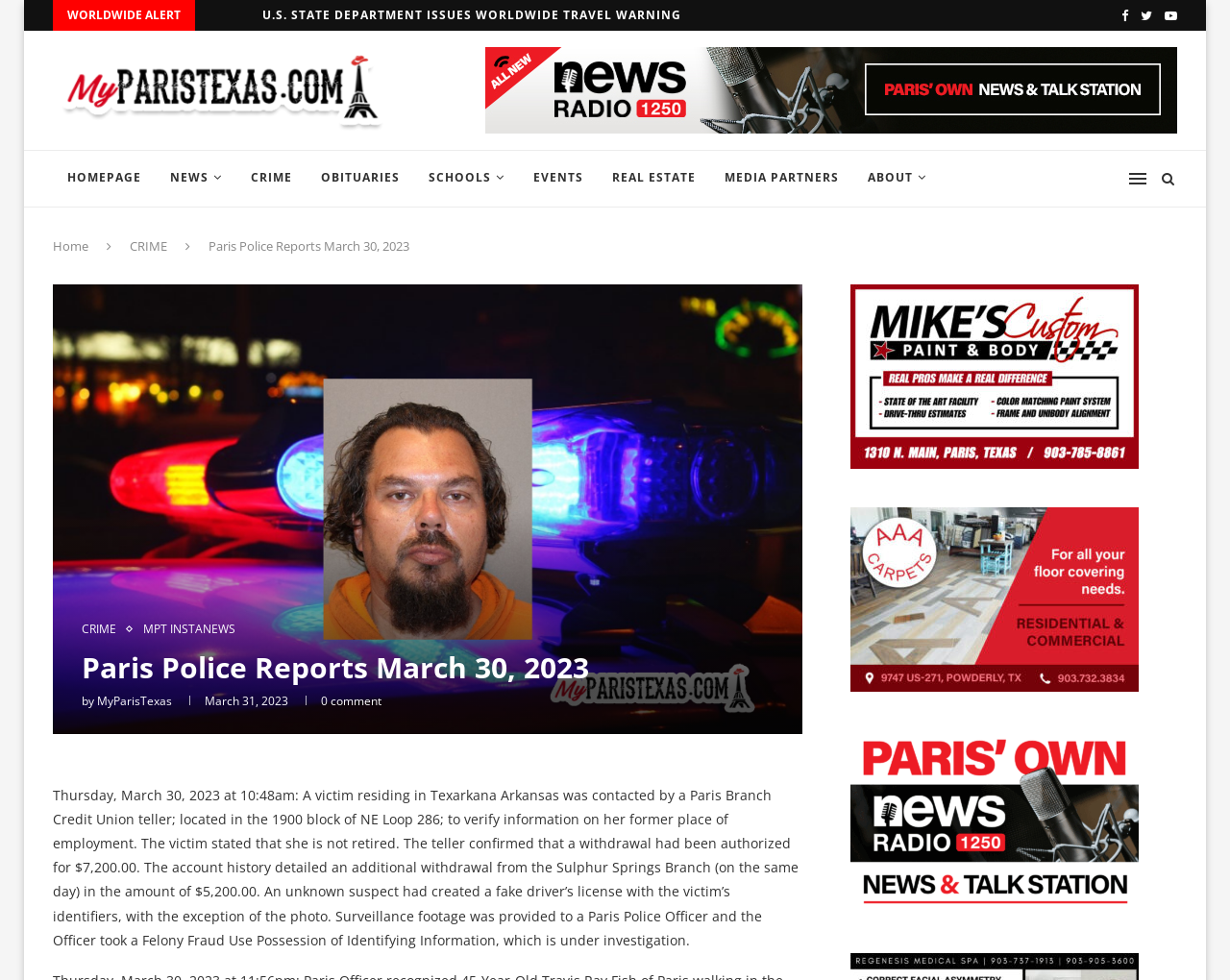Please identify the bounding box coordinates of the clickable element to fulfill the following instruction: "Click on the 'MyParisTexas' logo". The coordinates should be four float numbers between 0 and 1, i.e., [left, top, right, bottom].

[0.043, 0.041, 0.316, 0.143]